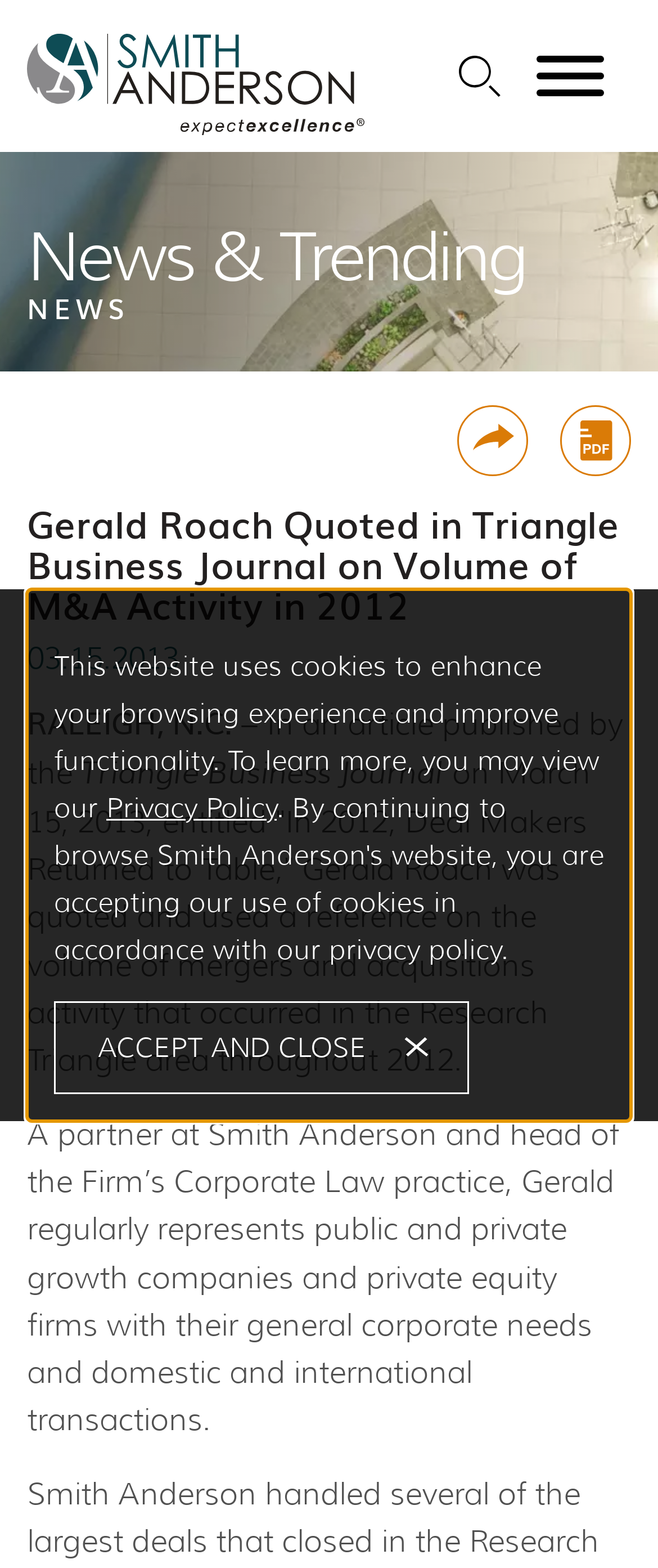Give the bounding box coordinates for this UI element: "Jump to Page". The coordinates should be four float numbers between 0 and 1, arranged as [left, top, right, bottom].

[0.151, 0.0, 0.5, 0.038]